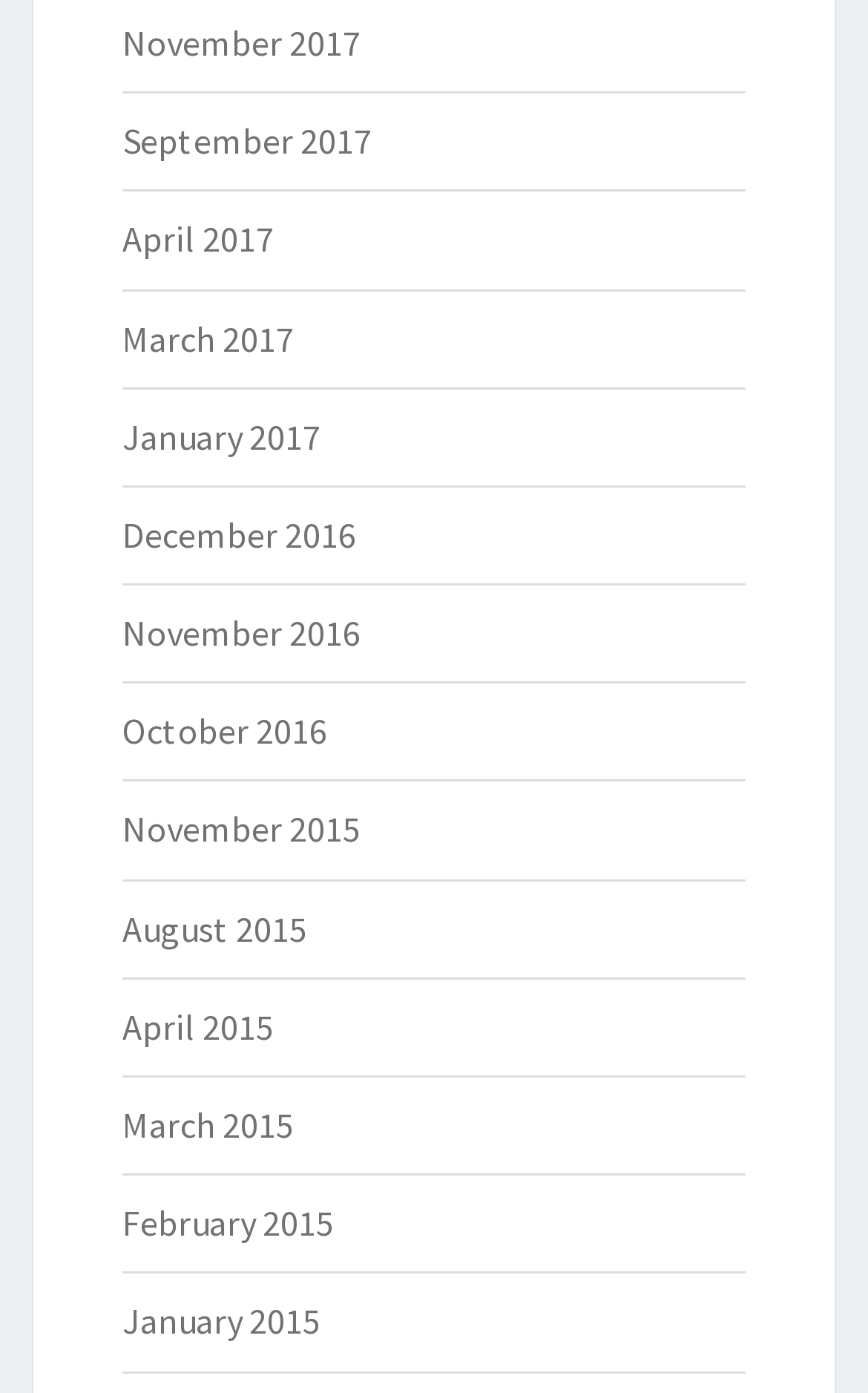Based on the image, please elaborate on the answer to the following question:
What is the earliest month and year available on this webpage?

I looked at the links on the webpage and found that the earliest month and year available is January 2015, which is the last link on the webpage.